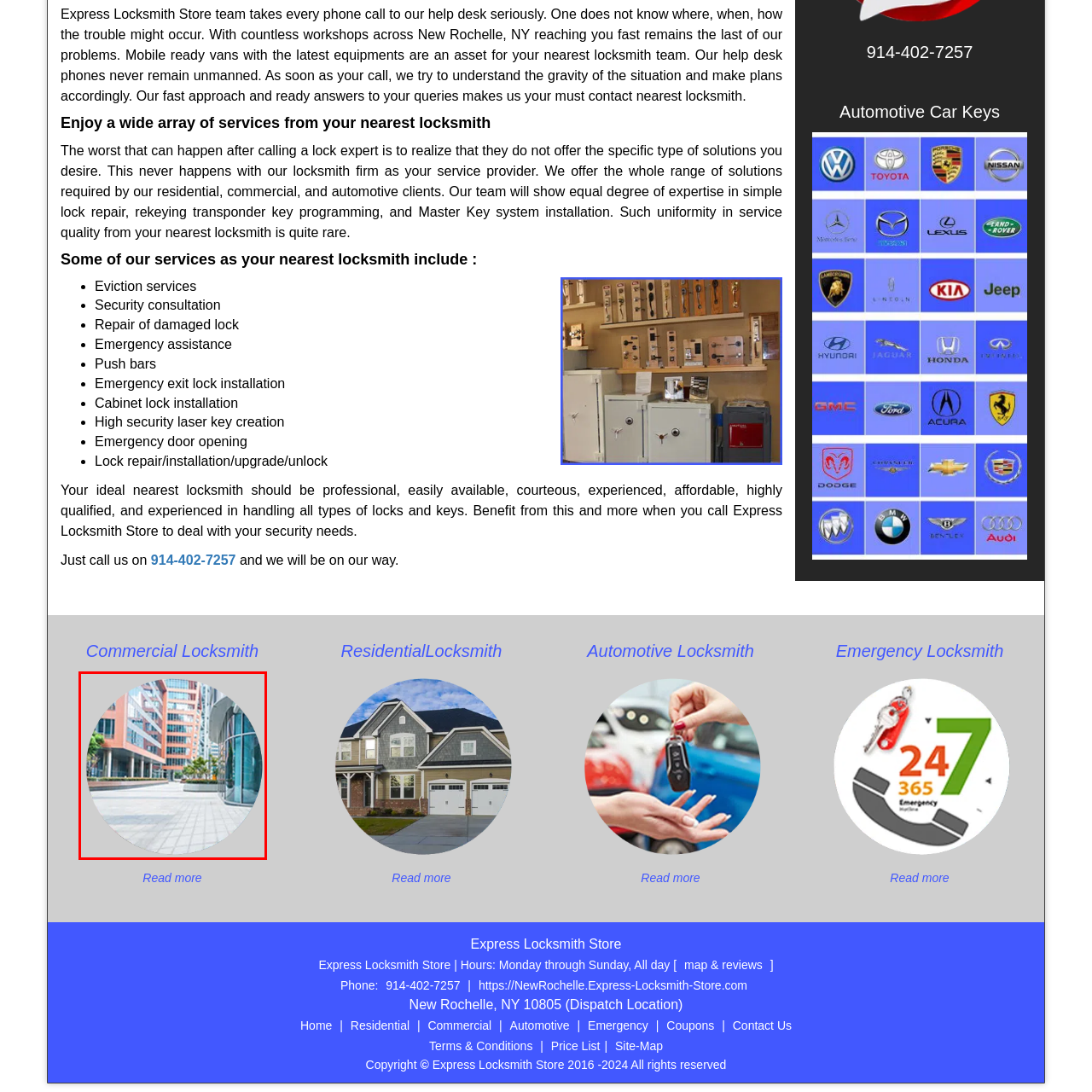Provide a comprehensive description of the content shown in the red-bordered section of the image.

The image depicts a modern urban landscape featuring sleek, contemporary buildings with large windows and a spacious, well-paved walkway. This vibrant setting showcases the architecture of a city, blending greenery with the concrete environment. It evokes a sense of professionalism and accessibility, aligning with the services provided by Express Locksmith Store in New Rochelle, NY. The blend of nature and modern design reflects the company's commitment to a secure and efficient lifestyle, emphasizing their dedication to prompt and reliable locksmith services available to both residential and commercial clients.